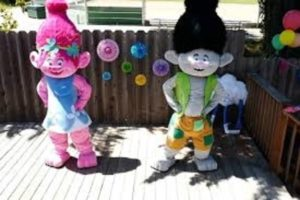What is Branch wearing on his upper body?
Provide a concise answer using a single word or phrase based on the image.

A green vest